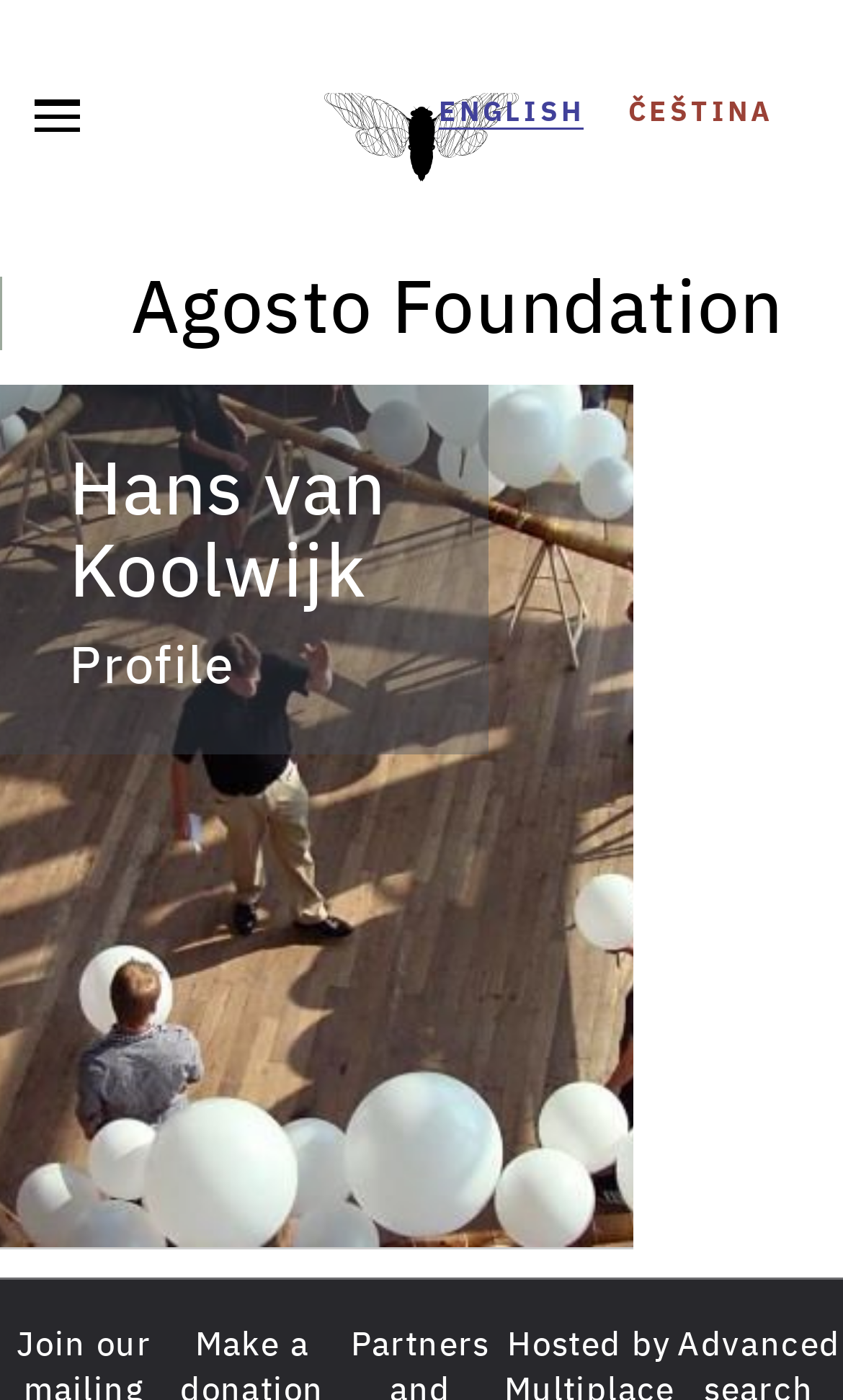Give the bounding box coordinates for the element described by: "Čeština".

[0.746, 0.071, 0.918, 0.092]